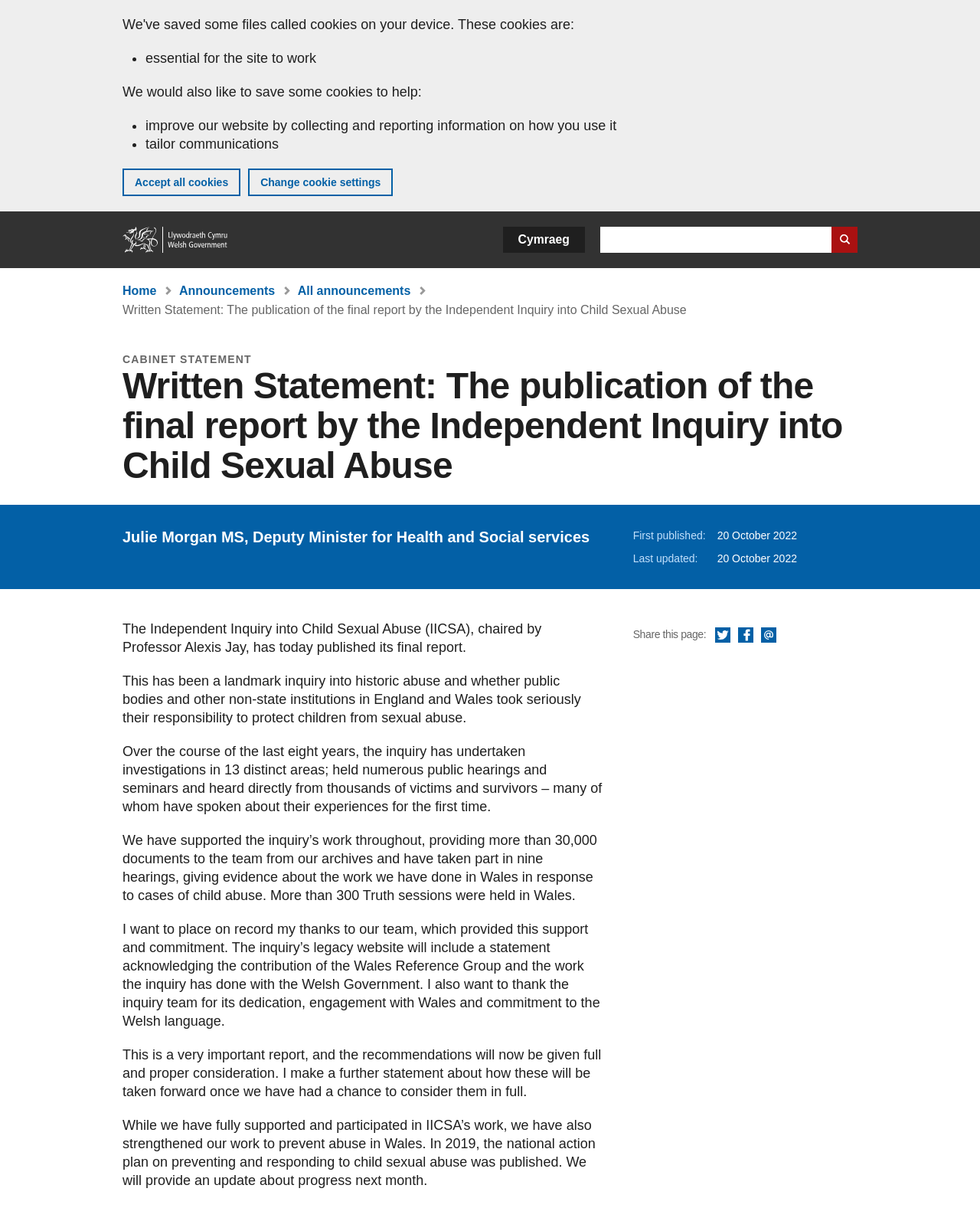Provide a one-word or one-phrase answer to the question:
What is the title of the statement?

Written Statement: The publication of the final report by the Independent Inquiry into Child Sexual Abuse